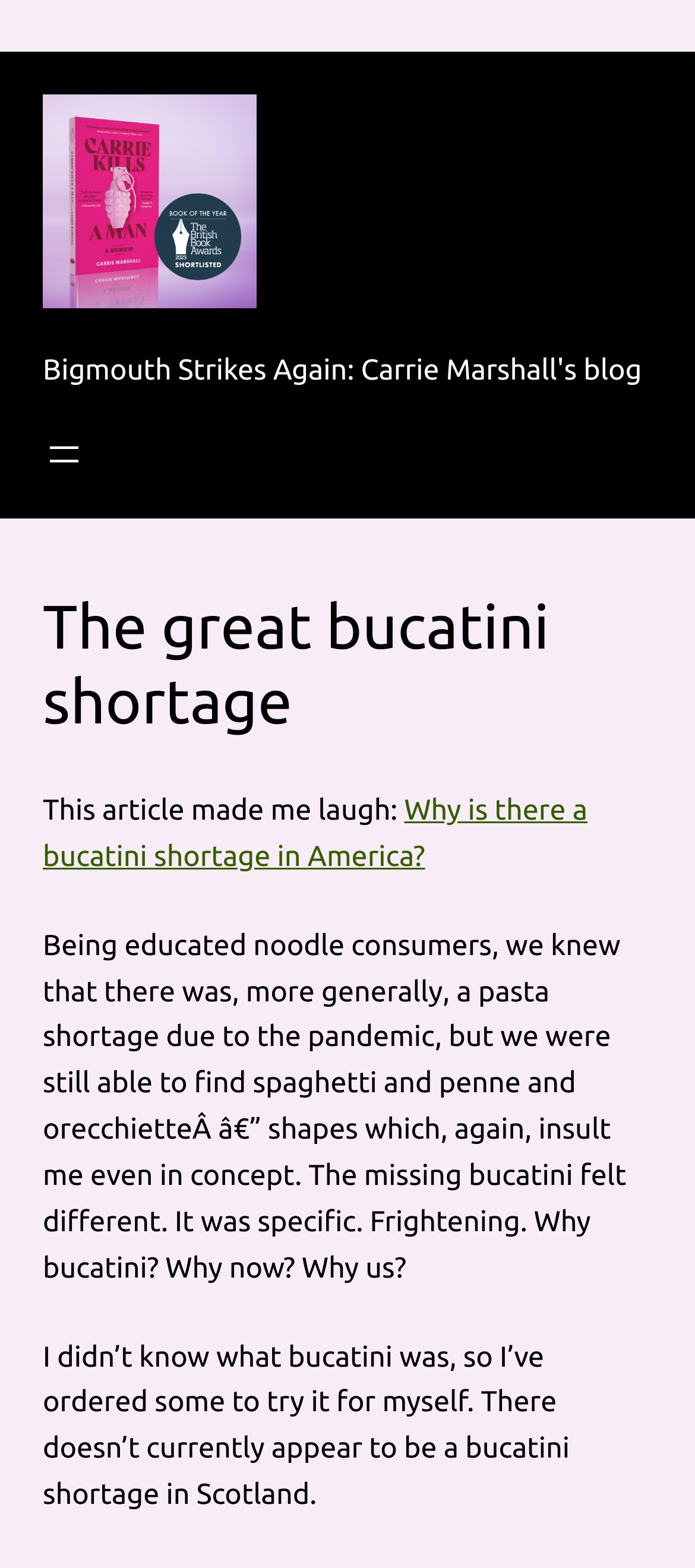Analyze the image and answer the question with as much detail as possible: 
What is the topic of the article?

The topic of the article can be inferred from the heading 'The great bucatini shortage' and the text within the blockquote, which discusses the shortage of bucatini pasta.